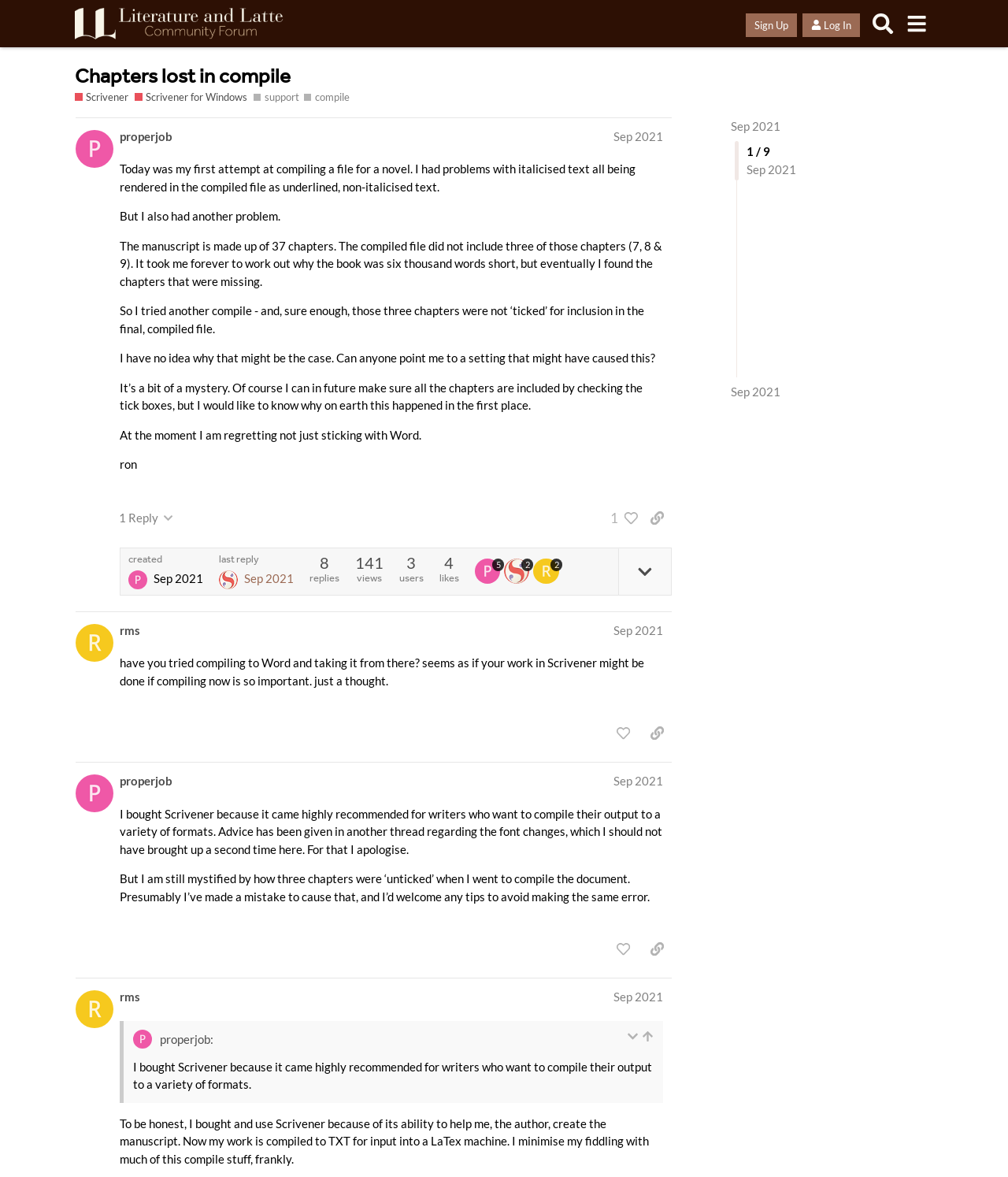What is the username of the author of the first post?
Based on the screenshot, respond with a single word or phrase.

properjob